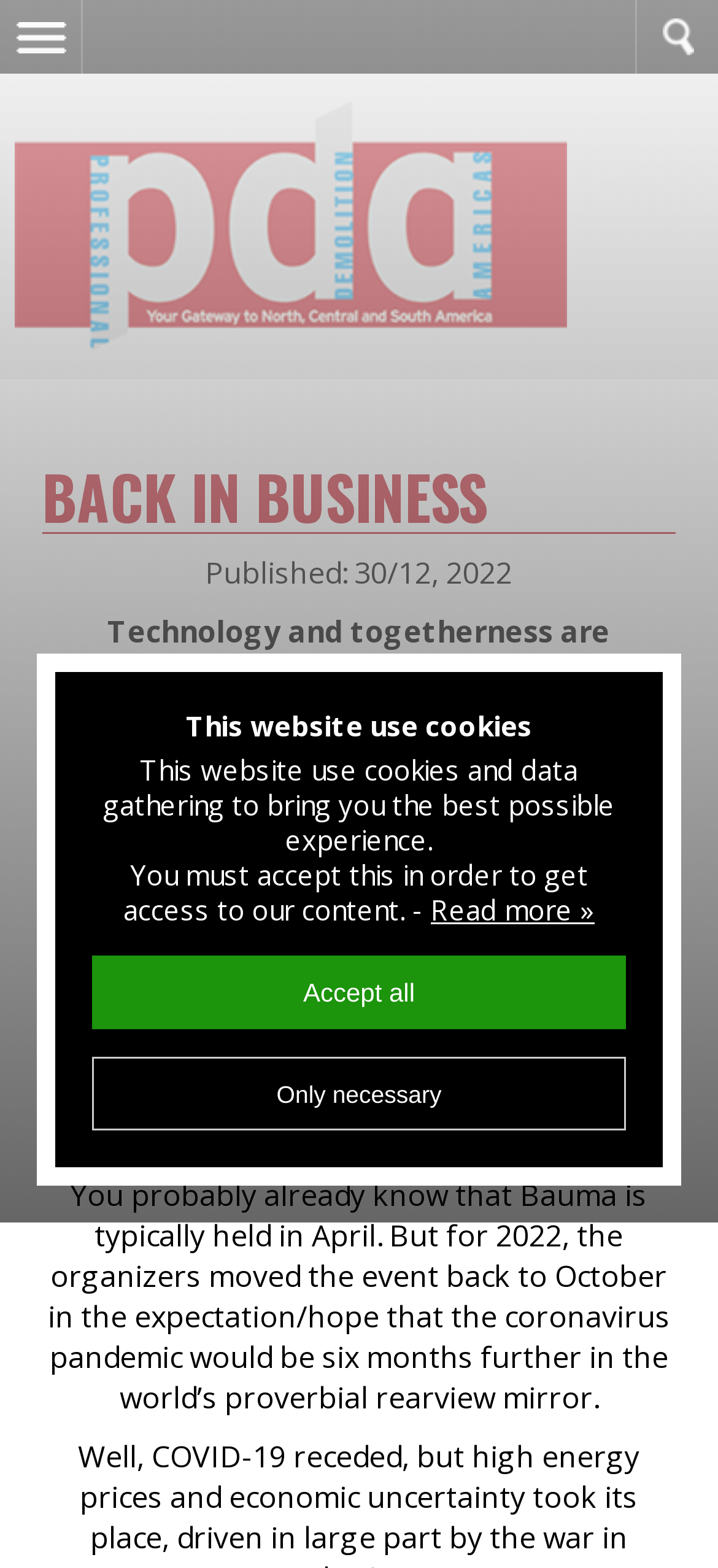What is the name of the website?
Please use the image to provide an in-depth answer to the question.

I found the name of the website by looking at the link element with the content 'PD Americas' which is located at the top of the webpage.